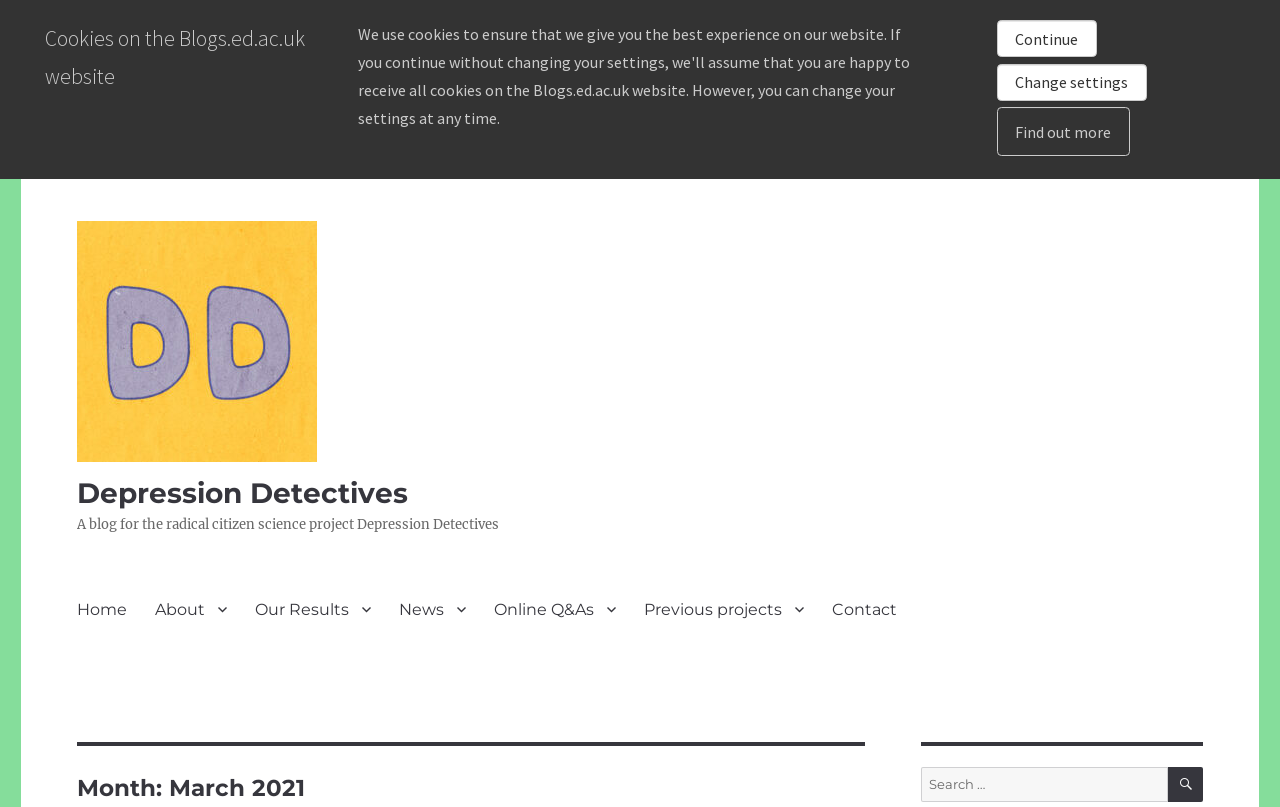Summarize the webpage with a detailed and informative caption.

The webpage is about the "Depression Detectives" project, a radical citizen science project. At the top, there is a heading "Cookies on the Blogs.ed.ac.uk website" followed by three buttons: "Continue", "Change settings", and "Find out more". Below this section, there is a disclaimer text stating that the views expressed on the website are those of the contributors and do not necessarily reflect the views of the University.

On the left side, there is a prominent link to "Depression Detectives" with an accompanying image. Below this link, there is a brief description of the project. There are two more links to "Depression Detectives" further down the page.

The primary menu is located at the bottom left of the page, with links to "Home", "About", "Our Results", "News", "Online Q&As", "Previous projects", and "Contact". Each link has an icon next to it.

At the bottom of the page, there is a header section with a heading "Month: March 2021". Next to it, there is a search bar with a label "Search for:" and a search button with a magnifying glass icon.